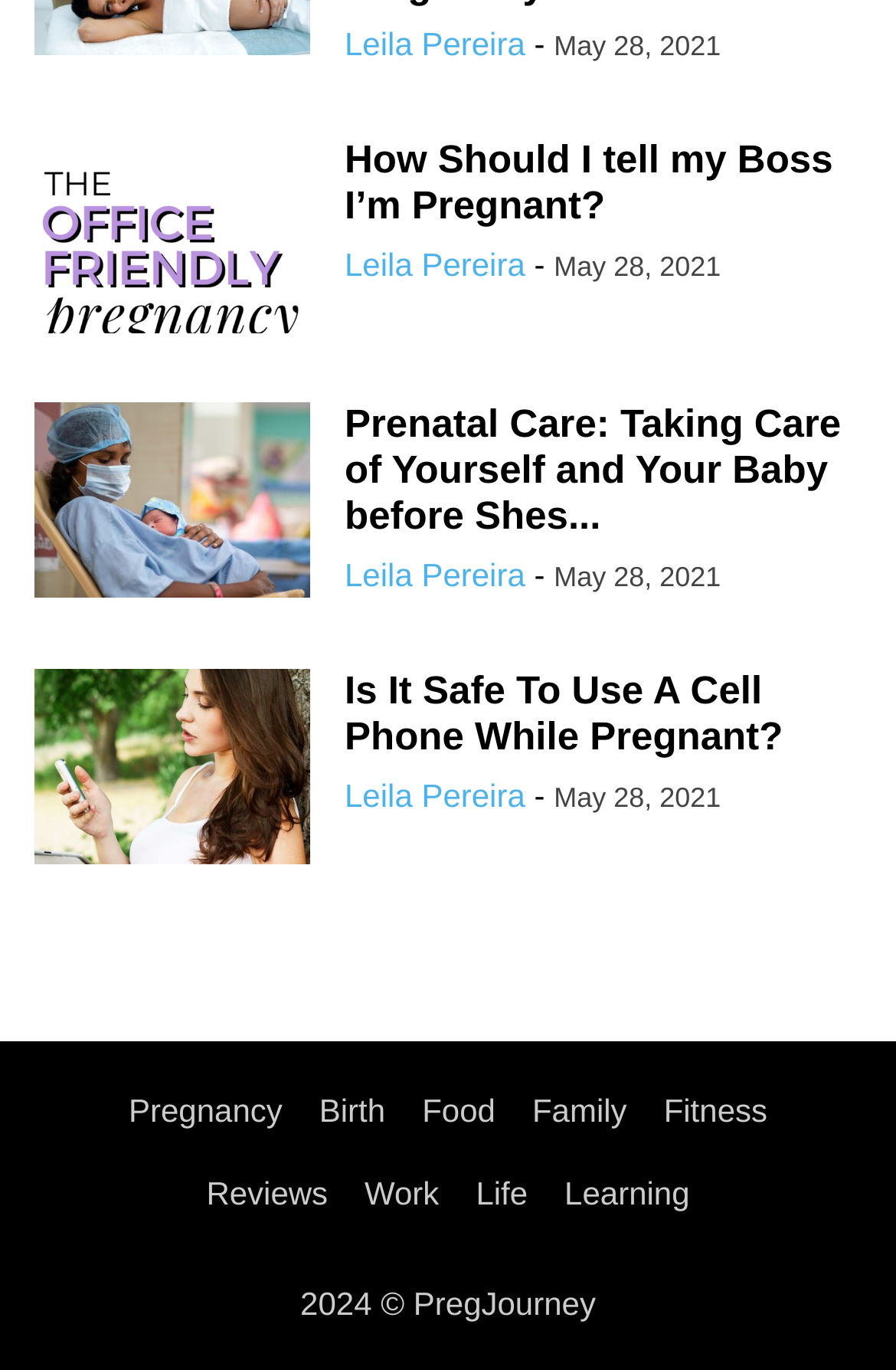Given the element description: "Leila Pereira", predict the bounding box coordinates of the UI element it refers to, using four float numbers between 0 and 1, i.e., [left, top, right, bottom].

[0.385, 0.179, 0.586, 0.206]